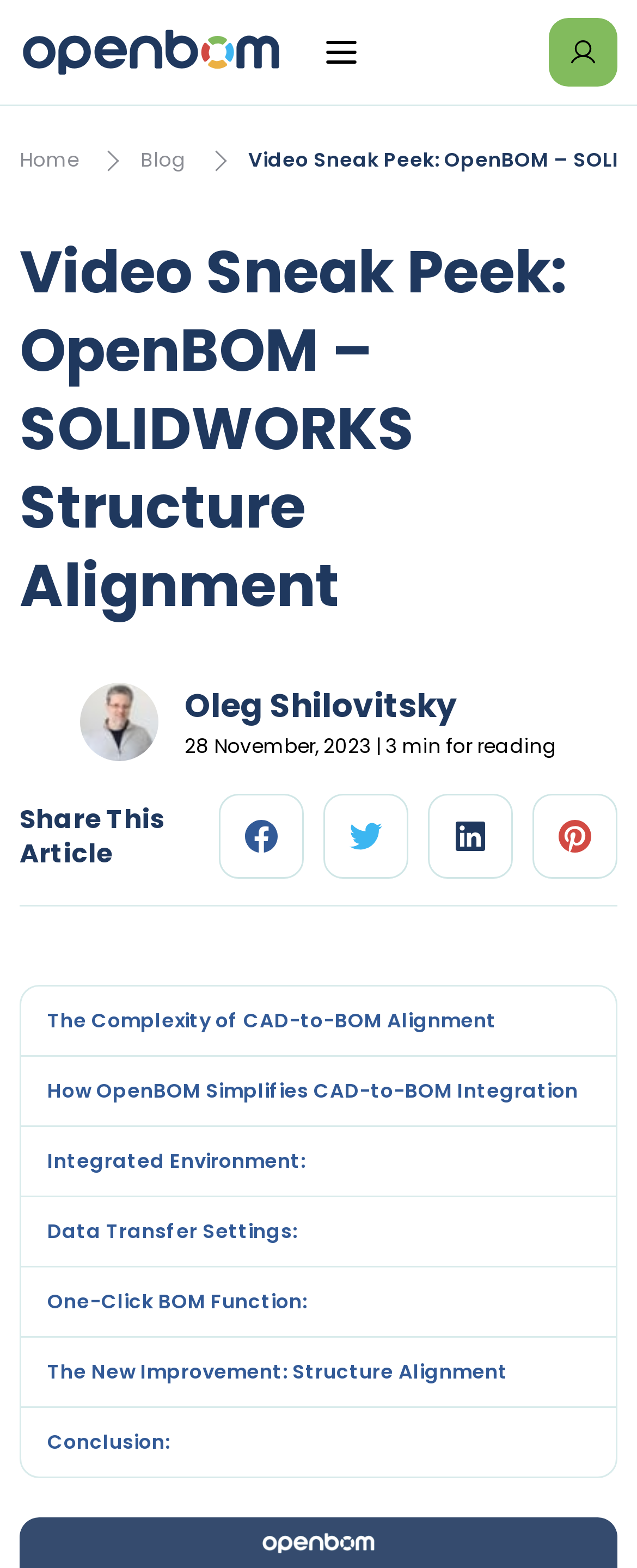Can you find the bounding box coordinates for the element that needs to be clicked to execute this instruction: "Read the article about The Complexity of CAD-to-BOM Alignment"? The coordinates should be given as four float numbers between 0 and 1, i.e., [left, top, right, bottom].

[0.074, 0.642, 0.779, 0.66]